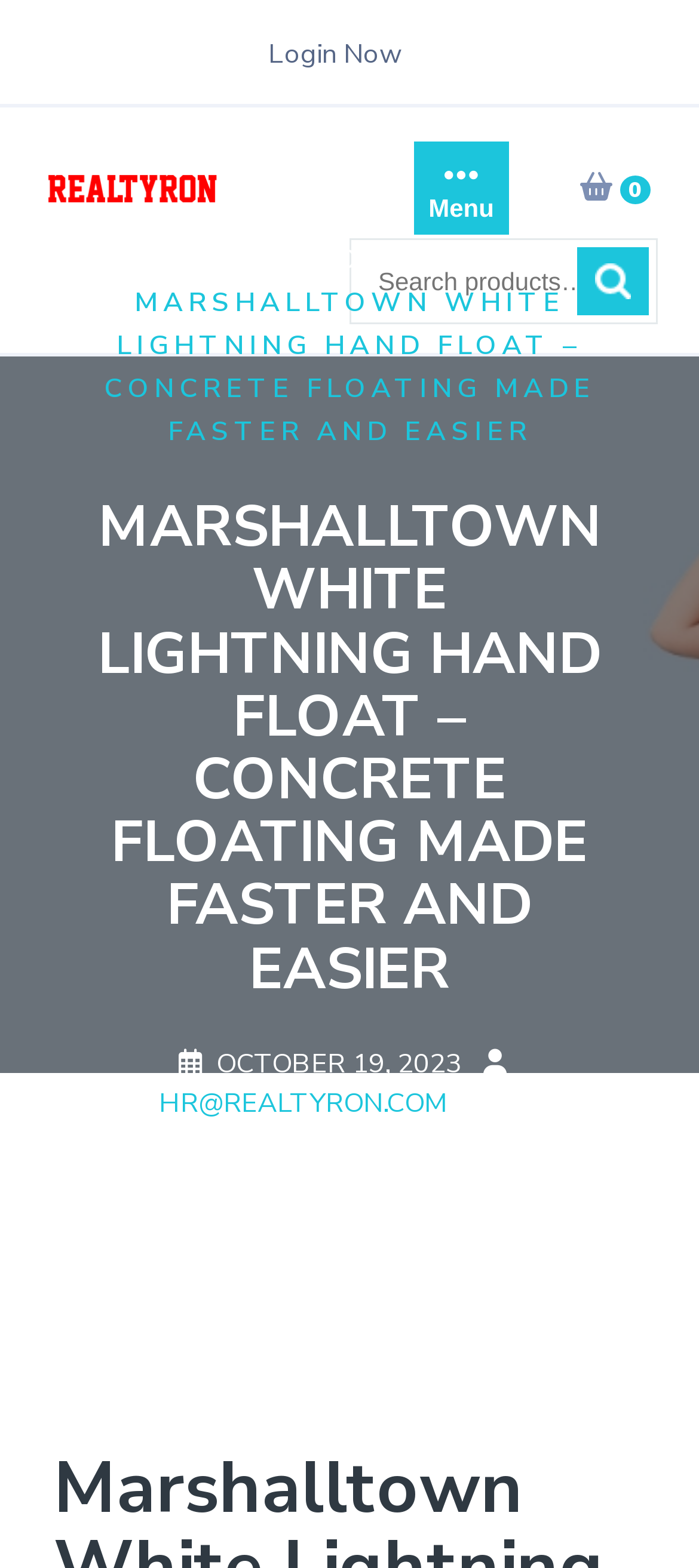Is there a search function on this webpage?
Please provide a comprehensive answer based on the visual information in the image.

I found the search function by looking at the search box and the 'Search' button at the top right corner of the webpage.